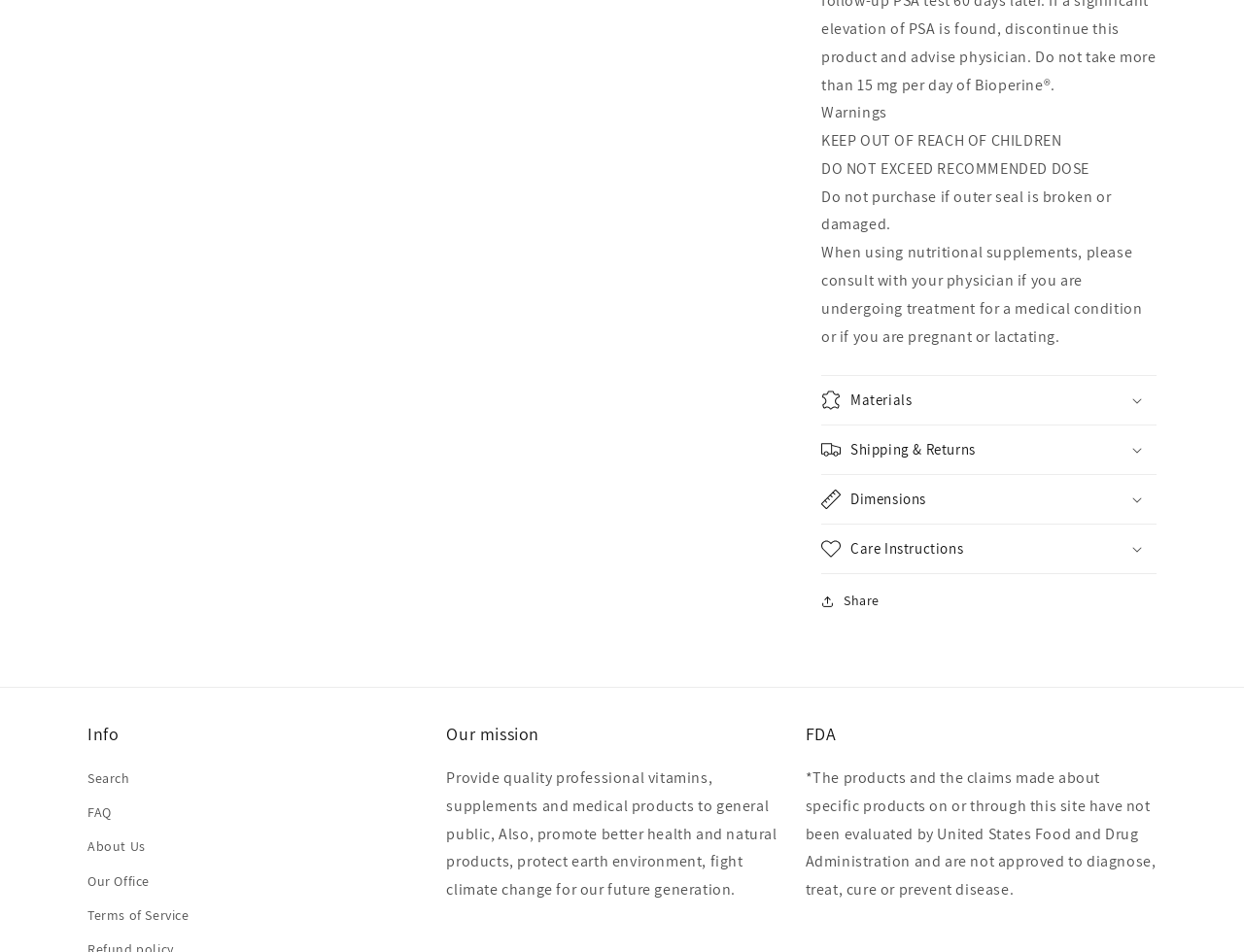Pinpoint the bounding box coordinates of the clickable area necessary to execute the following instruction: "Click Dimensions". The coordinates should be given as four float numbers between 0 and 1, namely [left, top, right, bottom].

[0.66, 0.499, 0.93, 0.55]